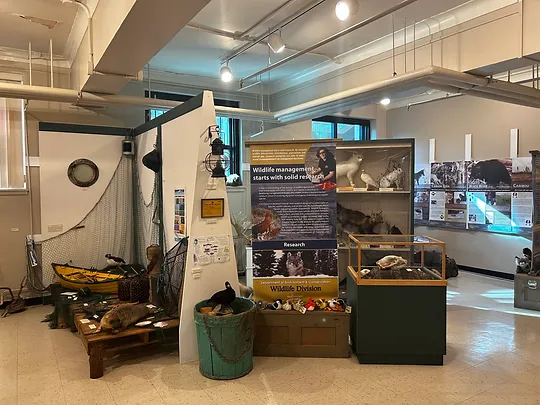Give a one-word or short phrase answer to the question: 
What type of items are displayed on the wooden bench?

Outdoor activity items